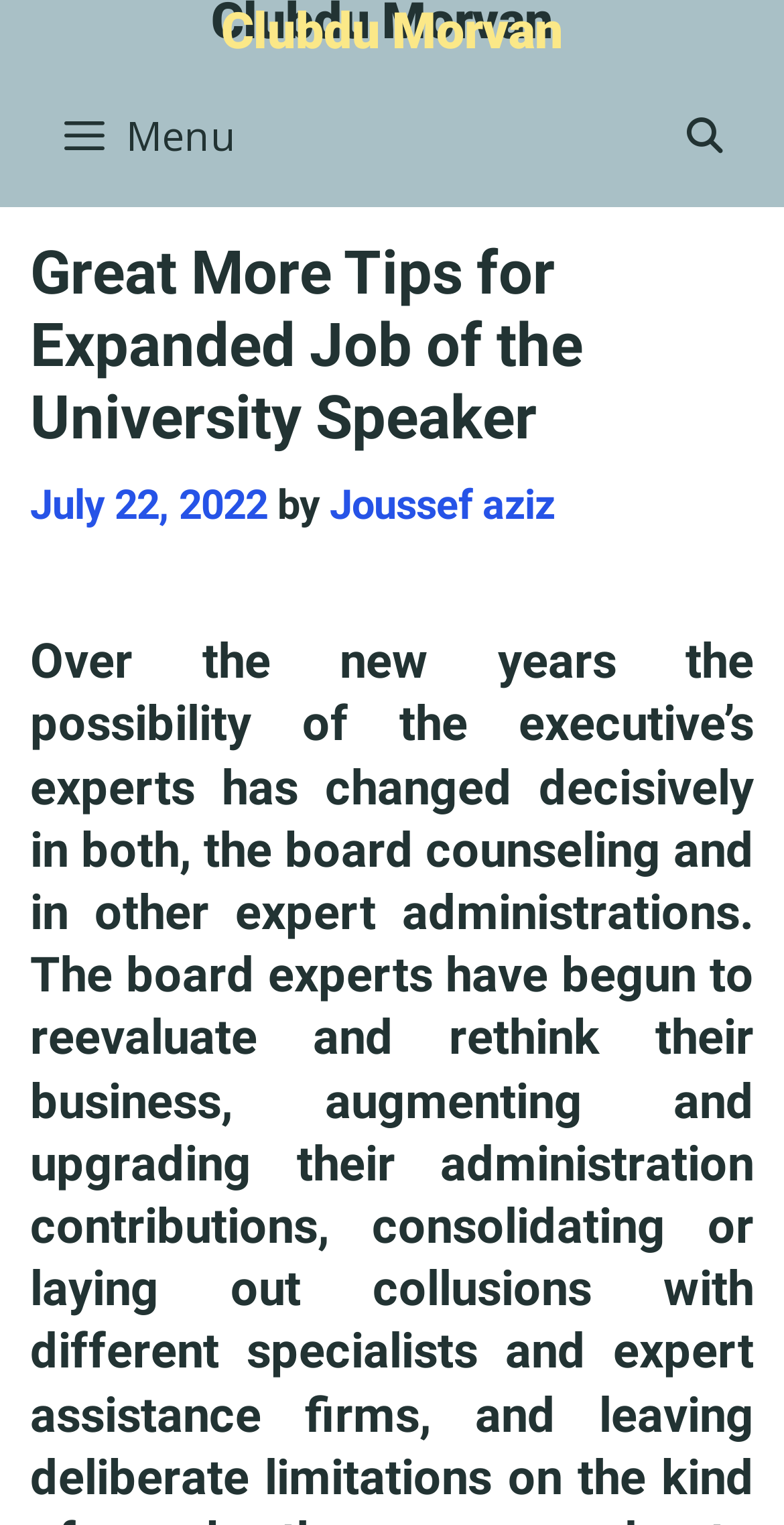Please answer the following question using a single word or phrase: 
What is the function of the search icon?

To search